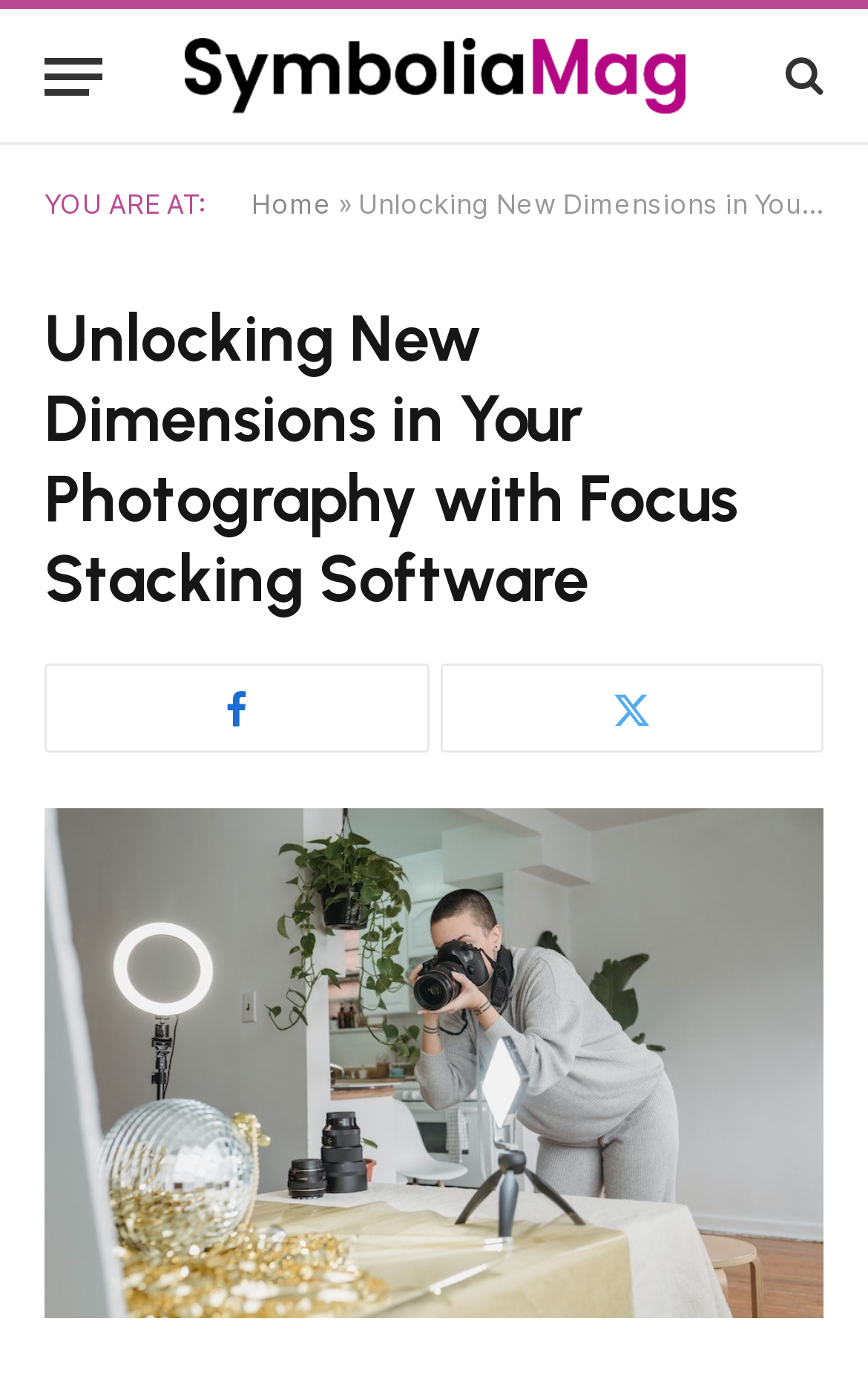Your task is to find and give the main heading text of the webpage.

Unlocking New Dimensions in Your Photography with Focus Stacking Software